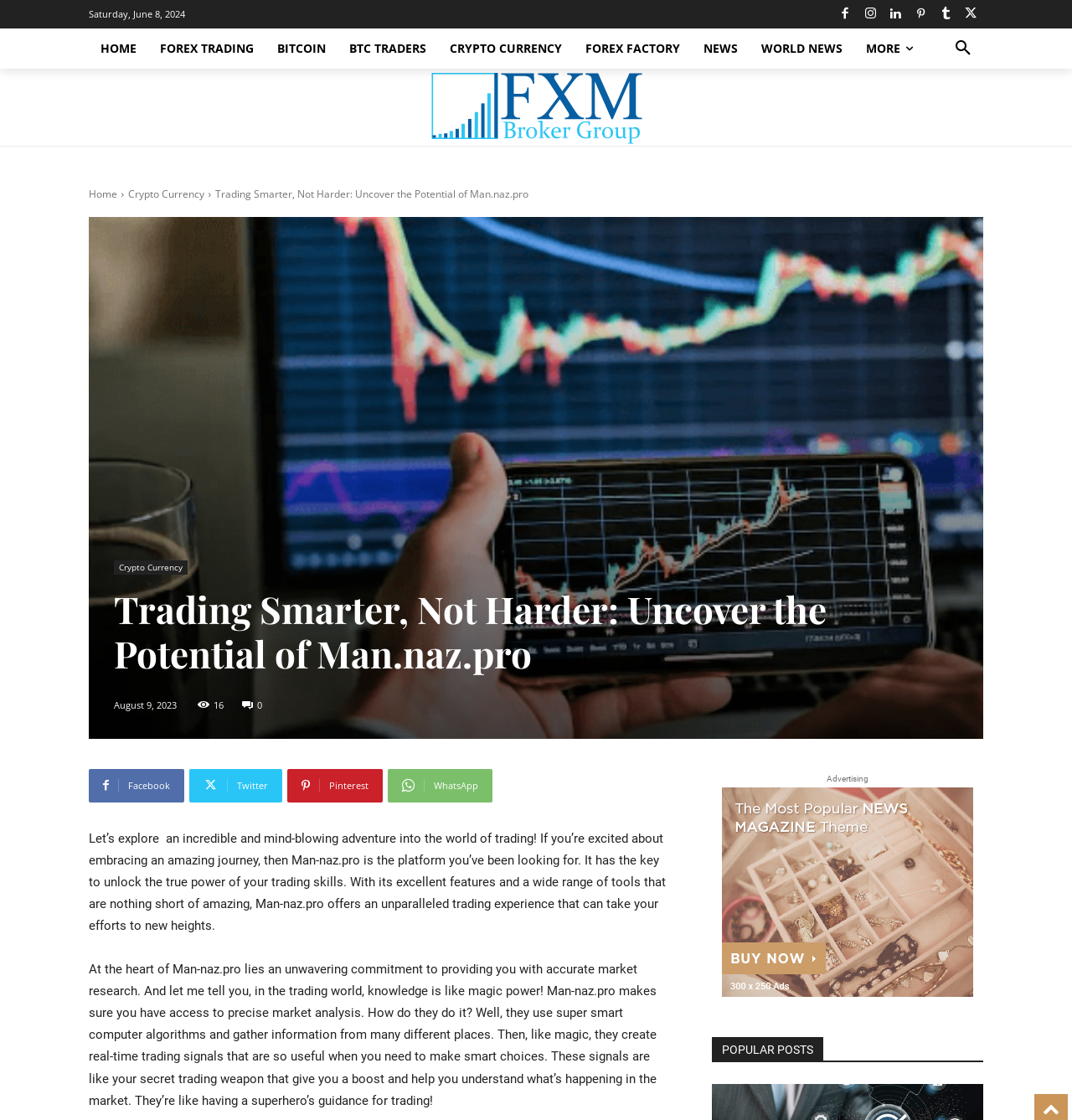What is the section title below the main content?
Based on the image, answer the question in a detailed manner.

I found the section title 'POPULAR POSTS' displayed below the main content, which is a heading element with bounding box coordinates [0.664, 0.926, 0.917, 0.948].